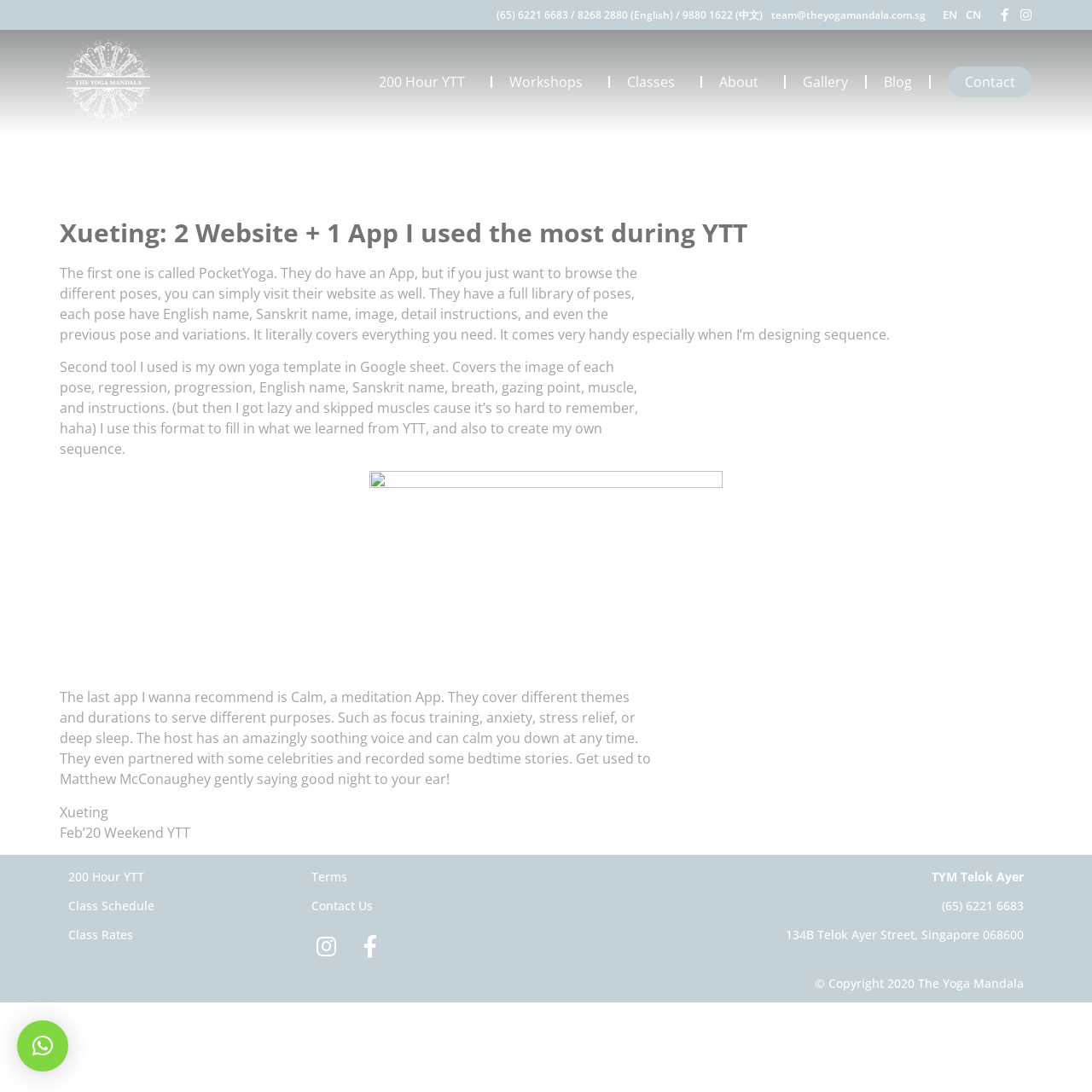From the webpage screenshot, identify the region described by Class Rates. Provide the bounding box coordinates as (top-left x, top-left y, bottom-right x, bottom-right y), with each value being a floating point number between 0 and 1.

[0.062, 0.848, 0.122, 0.863]